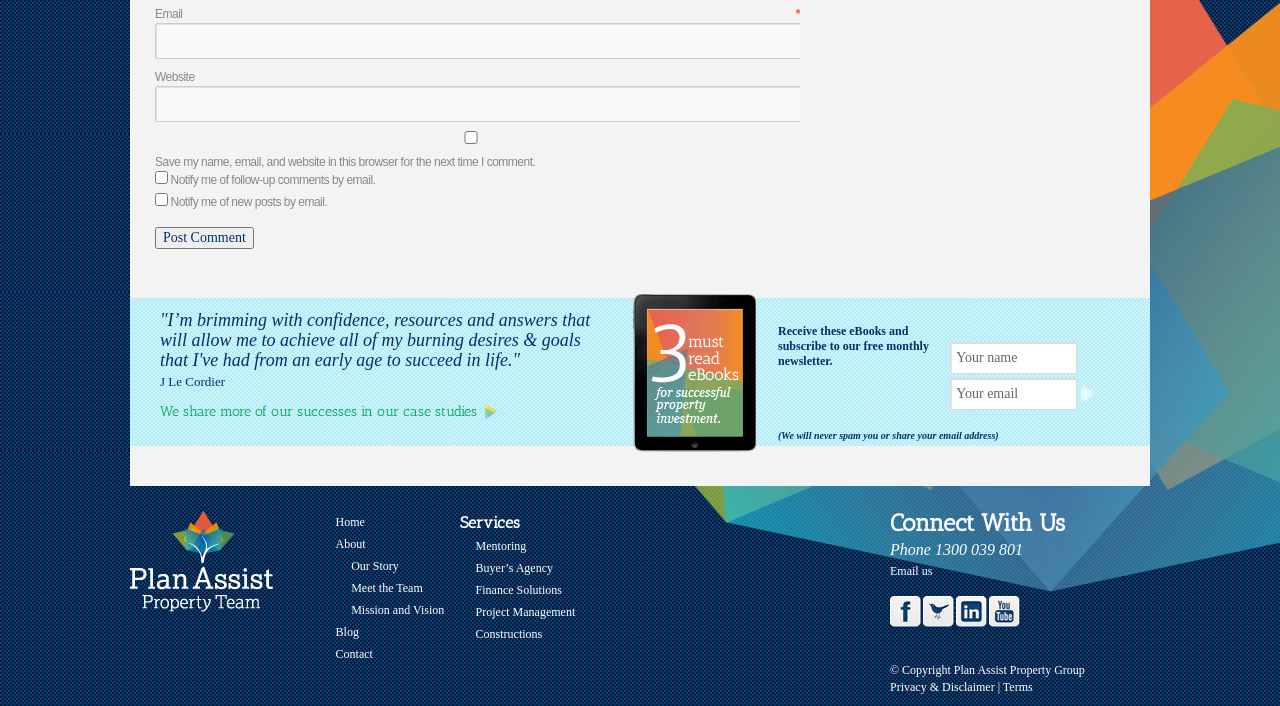What is the purpose of the 'Post Comment' button?
Using the image, respond with a single word or phrase.

To submit a comment